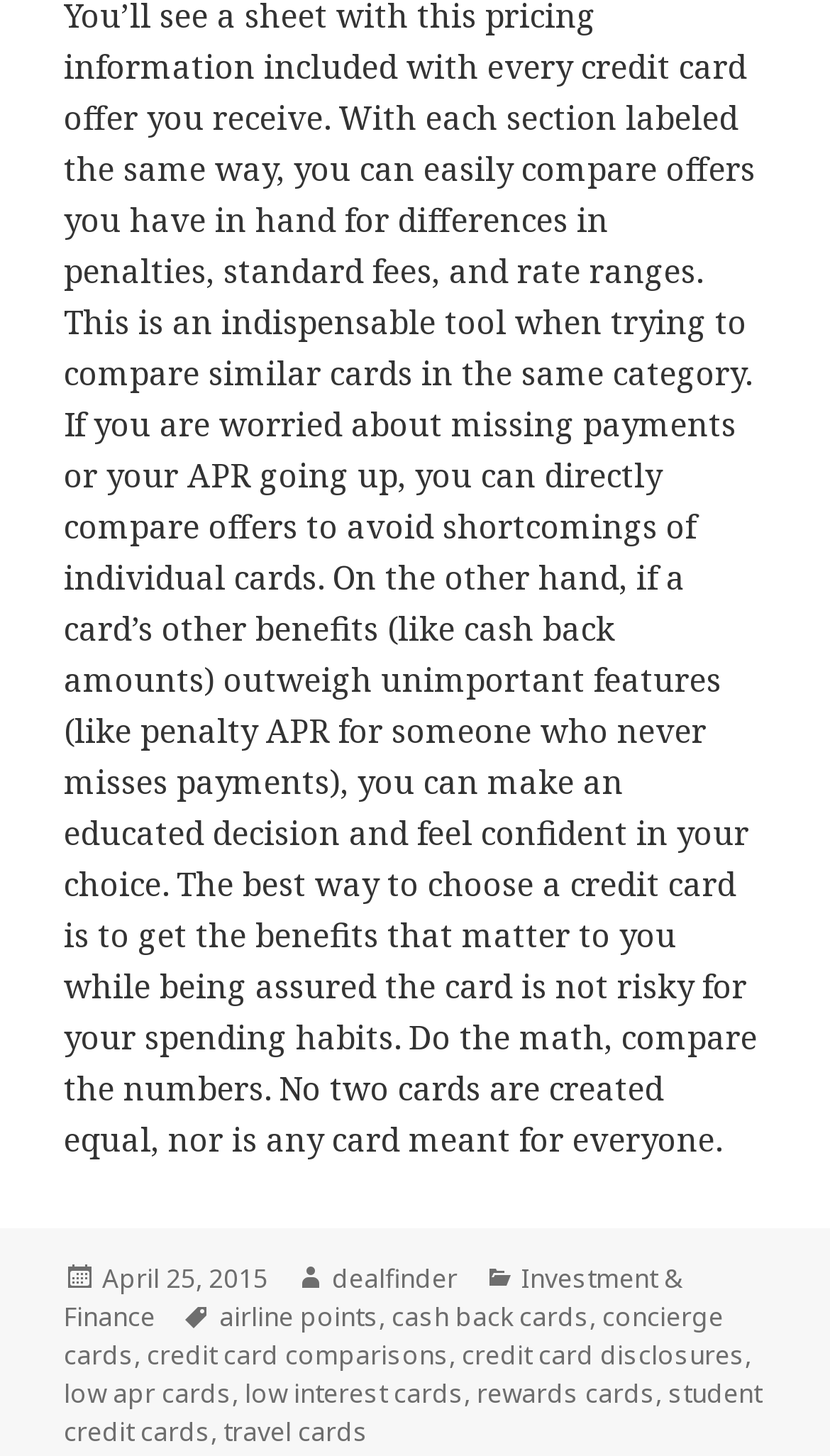Pinpoint the bounding box coordinates of the area that should be clicked to complete the following instruction: "View post details". The coordinates must be given as four float numbers between 0 and 1, i.e., [left, top, right, bottom].

[0.123, 0.866, 0.323, 0.892]